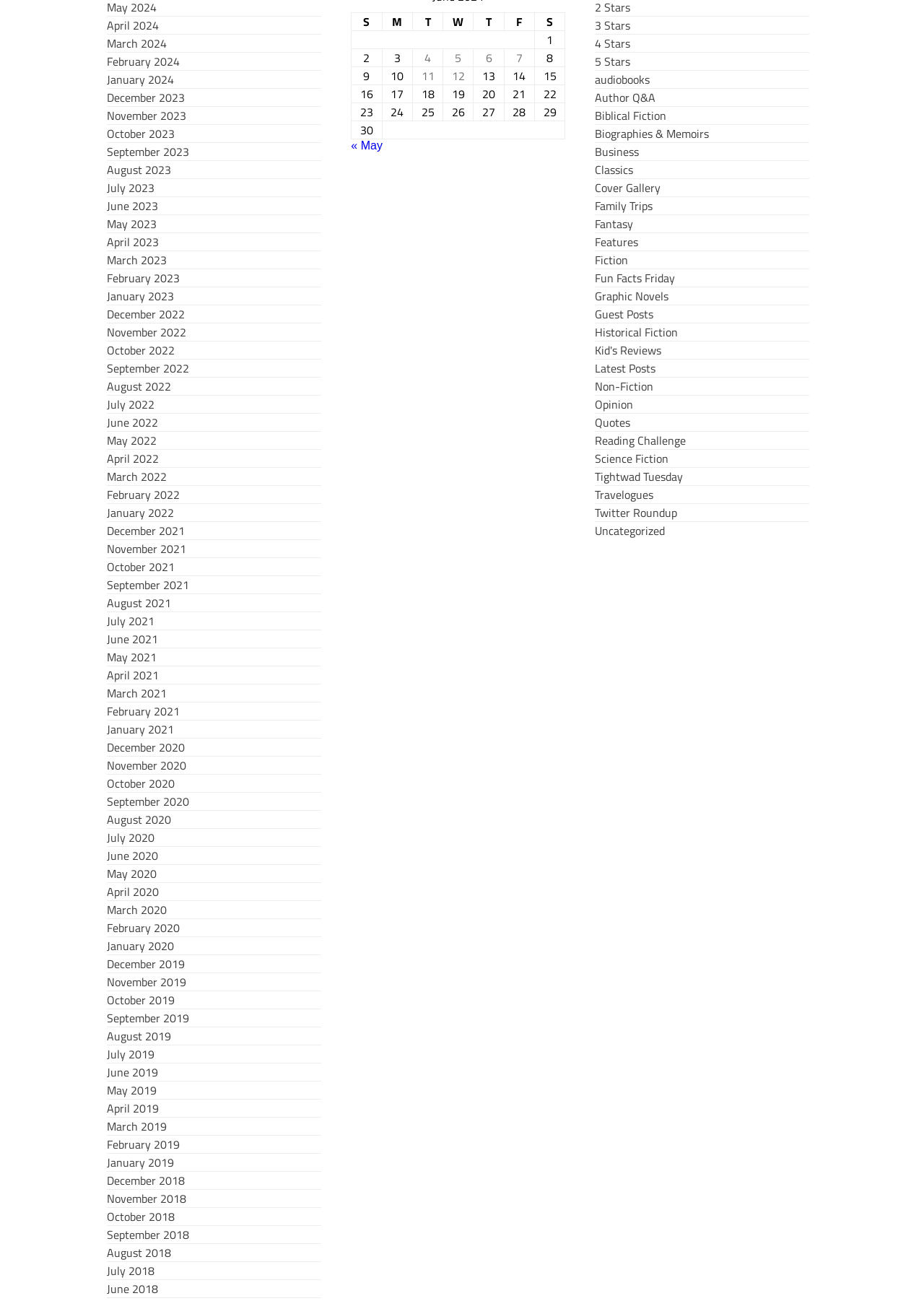Give a one-word or short-phrase answer to the following question: 
What is the purpose of the links on the webpage?

Archive or calendar navigation